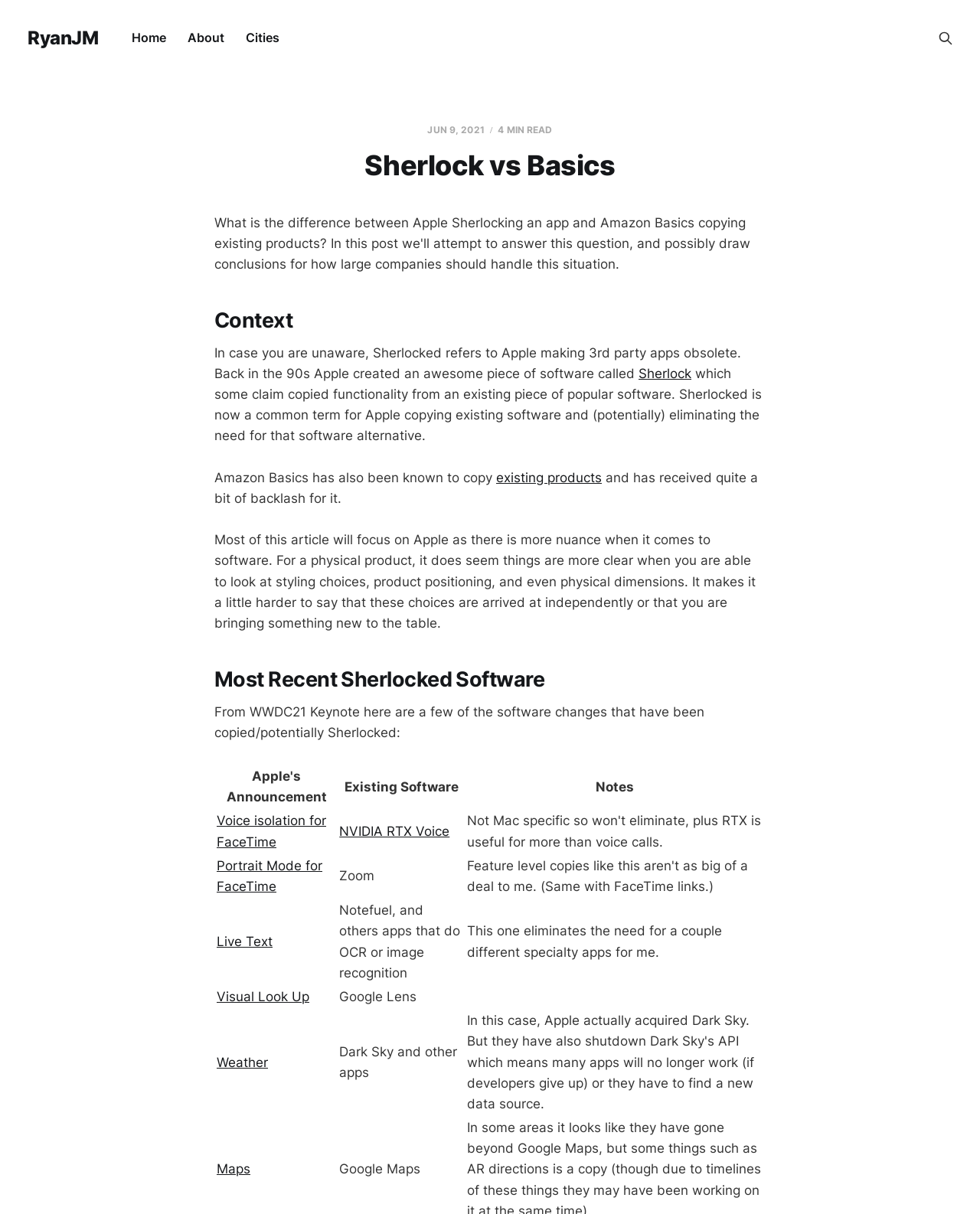What is the topic of the article?
Please respond to the question with a detailed and thorough explanation.

The topic of the article can be inferred by reading the headings and content of the webpage. The headings 'Sherlock vs Basics', 'Context', and 'Most Recent Sherlocked Software' suggest that the article is about Apple Sherlocking and Amazon Basics.